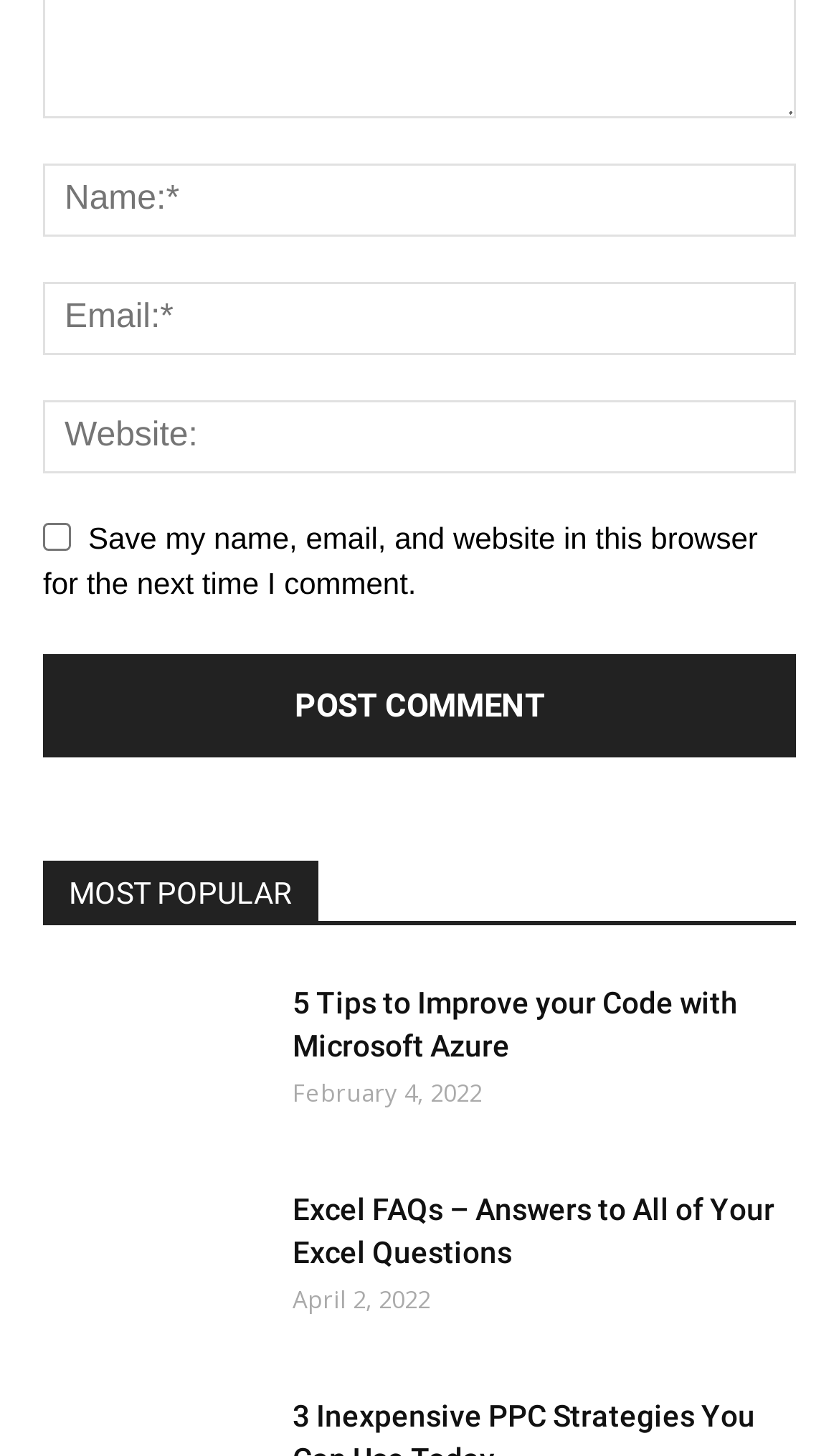What is the purpose of the checkbox?
With the help of the image, please provide a detailed response to the question.

The checkbox is labeled 'Save my name, email, and website in this browser for the next time I comment.' This suggests that its purpose is to save the user's comment information for future use.